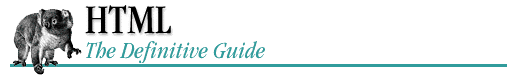Create an exhaustive description of the image.

The image features the title banner for "HTML: The Definitive Guide," showcasing a stylized, typographic representation of the book's title. The word "HTML" is prominently displayed in bold black letters, suggesting significance in the context of web development. Below it, the subtitle "The Definitive Guide" is presented in a softer, turquoise-colored italic font, conveying a sense of authority and elegance. Accompanying this text is an illustration of a koala on the left, which adds a whimsical and engaging element to the design. The overall layout is clean, with a thin turquoise line underscoring the title, enhancing the visual appeal and organization of the content. This banner serves as an introductory graphic, likely leading into the chapter or section related to HTML within the book.